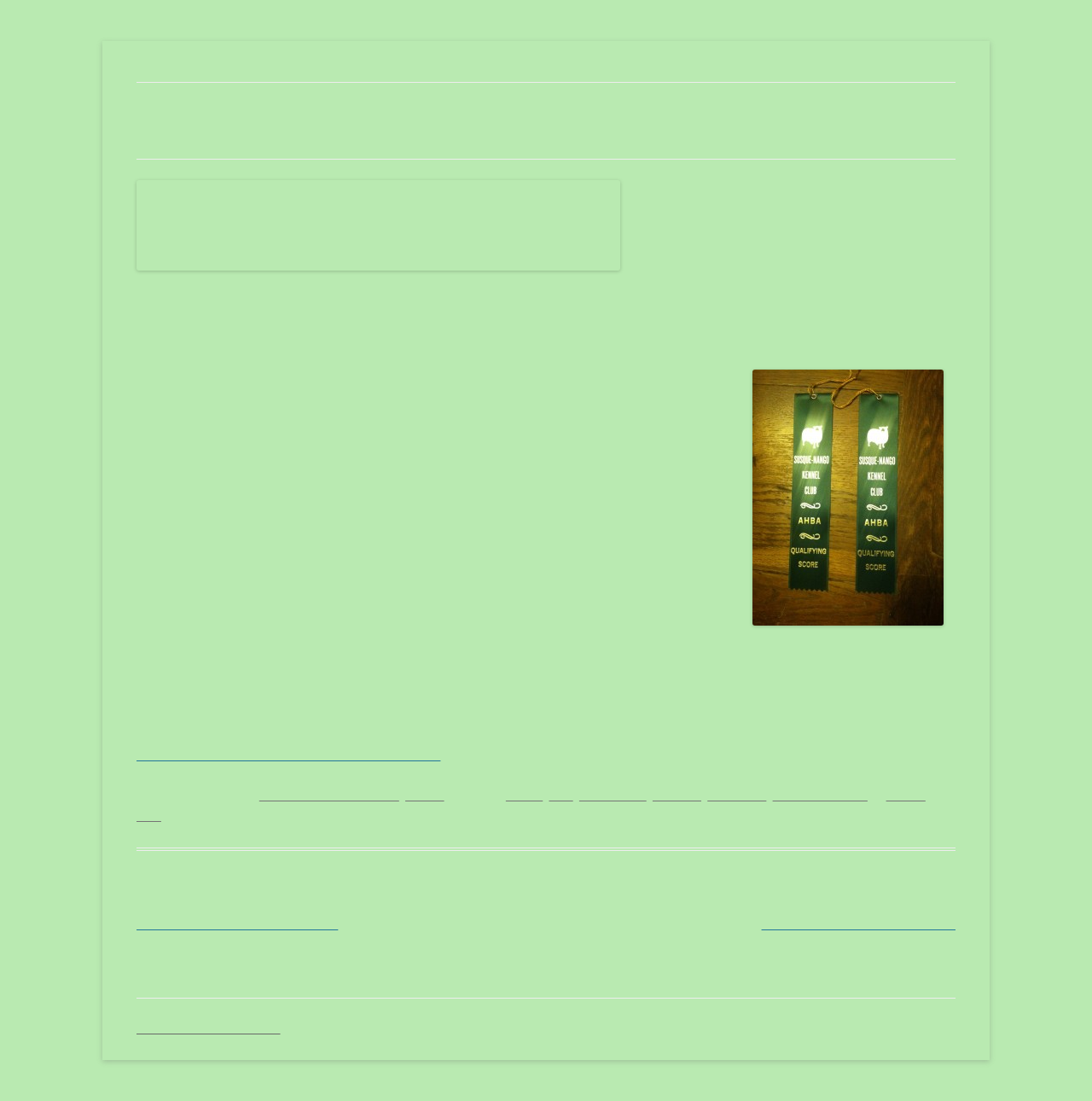What is the name of the puppy that went on a shopping spree?
Ensure your answer is thorough and detailed.

The text in the article section mentions that Laszlo took Catskill Becsi Barsony on a shopping spree to the village after her excellent performance in the puppy agility class.